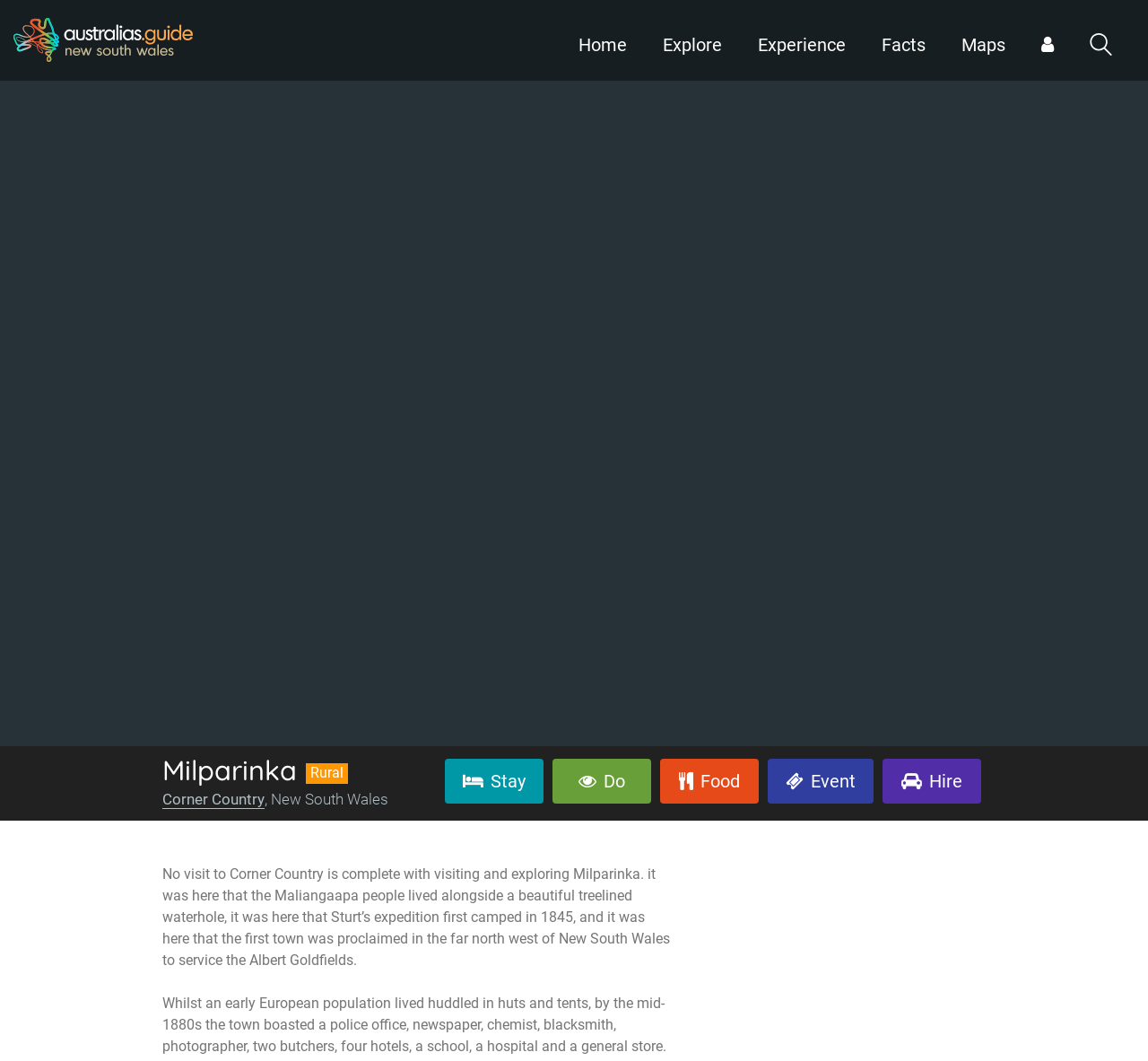Reply to the question below using a single word or brief phrase:
What was the purpose of the first town proclaimed in the far north west of New South Wales?

To service the Albert Goldfields